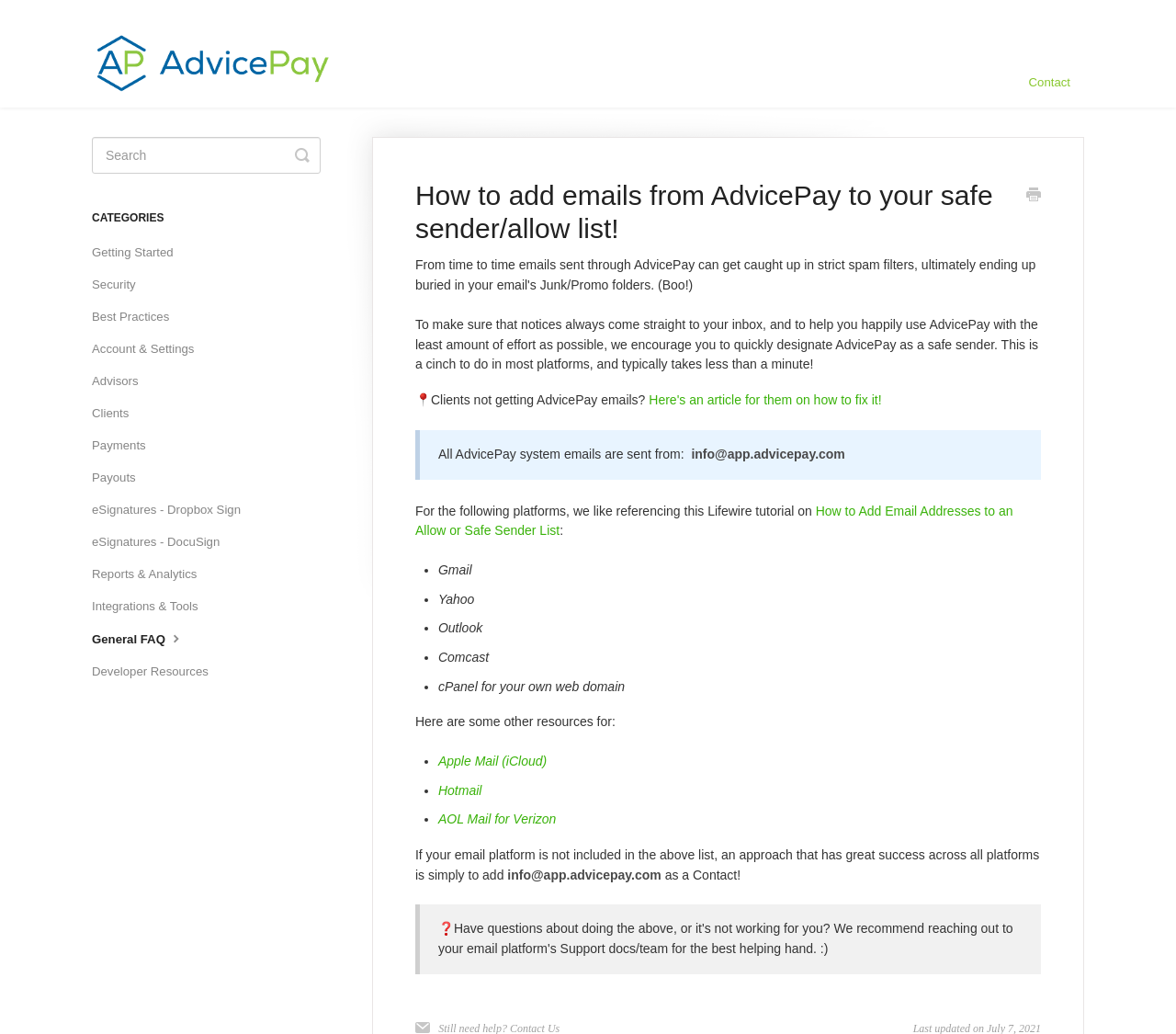Refer to the element description Who’s doing the building? and identify the corresponding bounding box in the screenshot. Format the coordinates as (top-left x, top-left y, bottom-right x, bottom-right y) with values in the range of 0 to 1.

None